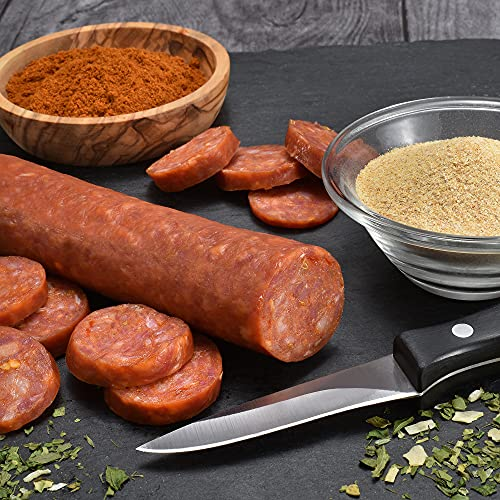What is the color of the pepperoni?
Please provide a comprehensive and detailed answer to the question.

The caption describes the pepperoni as having a 'rich, dark red color', which signifies its savory flavor and is enhanced by traditional Italian spices.